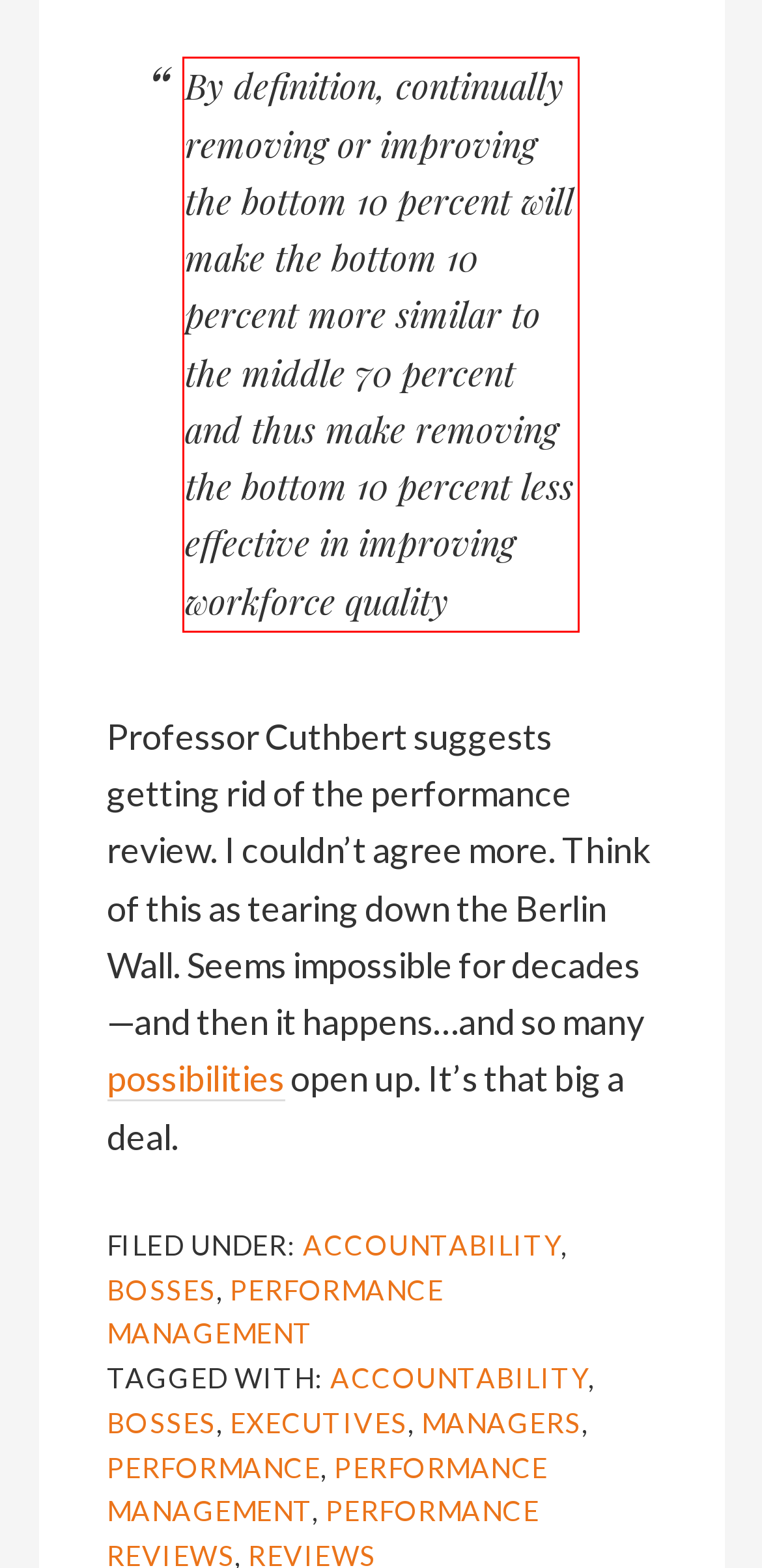Given a webpage screenshot, locate the red bounding box and extract the text content found inside it.

By definition, continually removing or improving the bottom 10 percent will make the bottom 10 percent more similar to the middle 70 percent and thus make removing the bottom 10 percent less effective in improving workforce quality